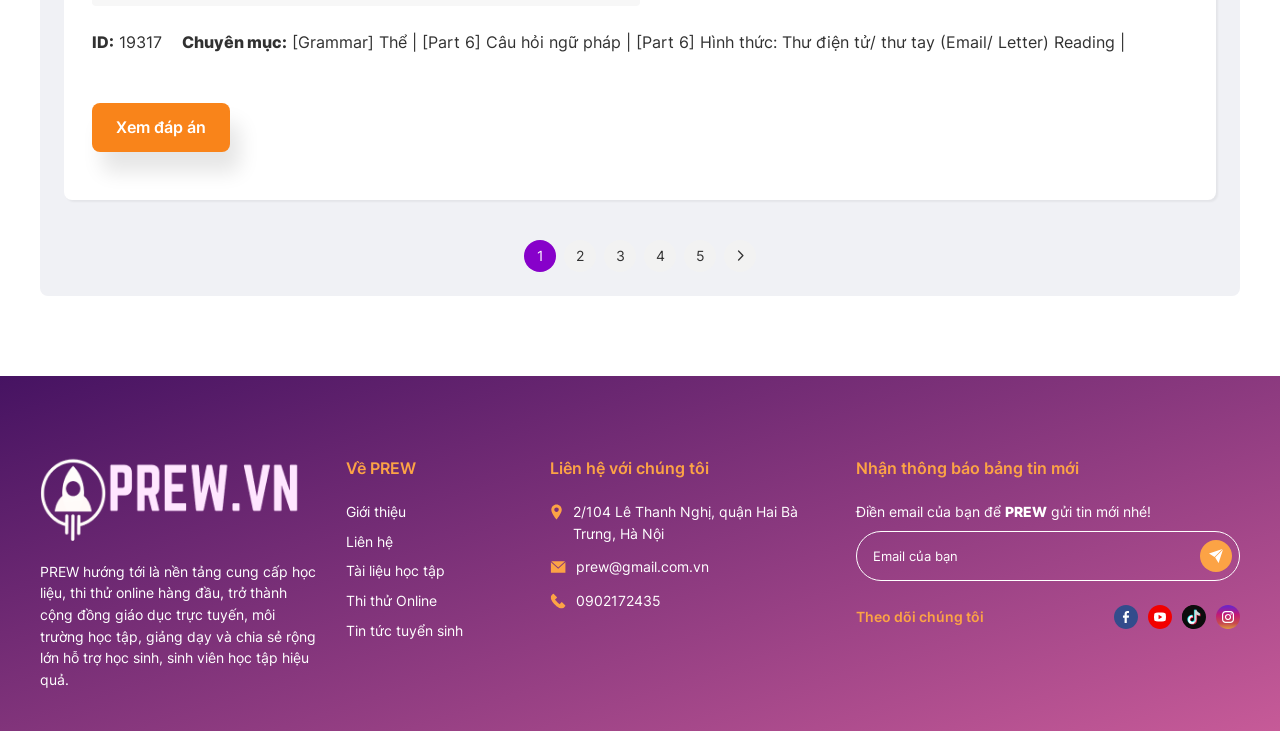Locate the bounding box coordinates of the clickable part needed for the task: "Click the button to submit the form".

[0.938, 0.738, 0.962, 0.782]